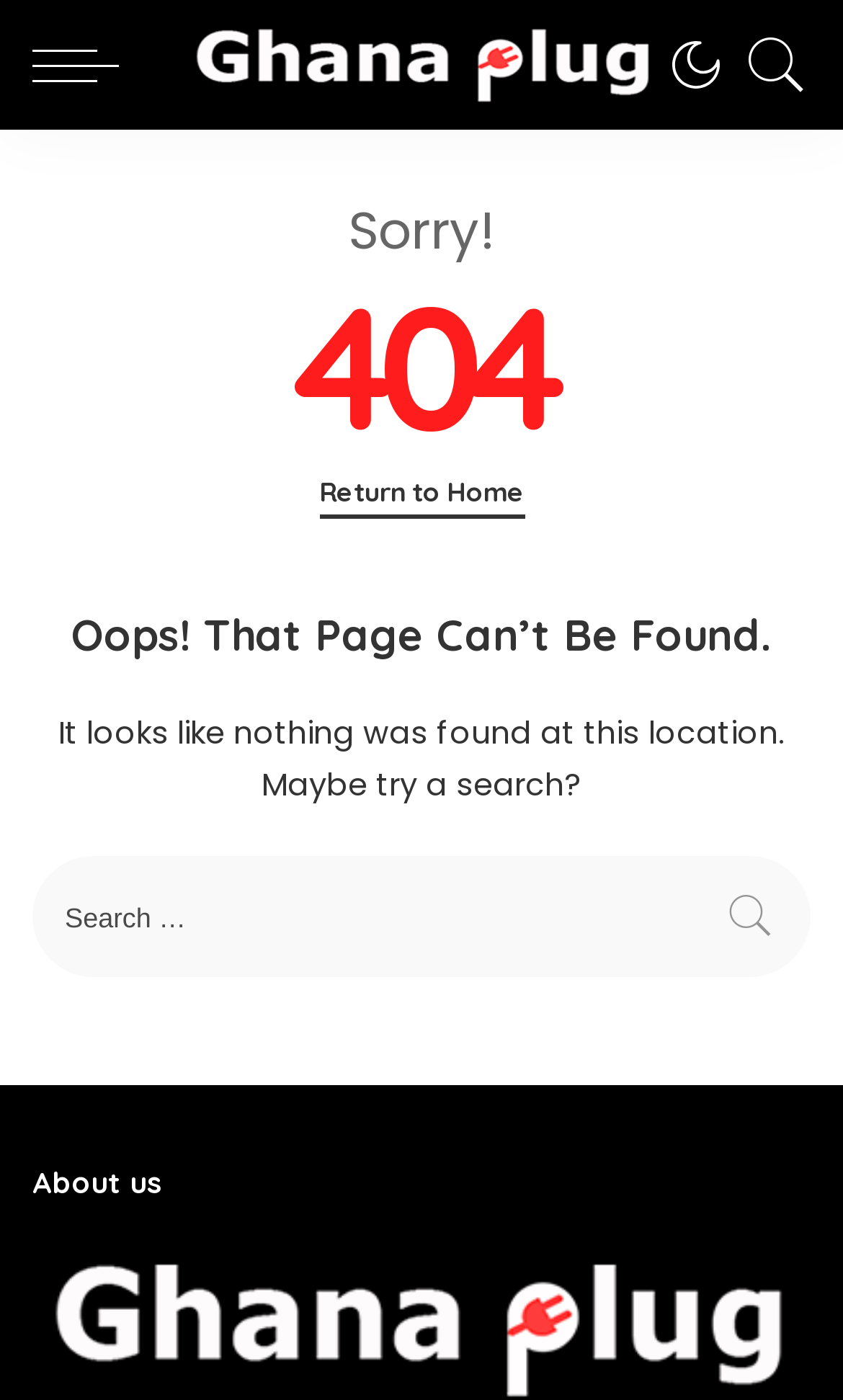Given the webpage screenshot and the description, determine the bounding box coordinates (top-left x, top-left y, bottom-right x, bottom-right y) that define the location of the UI element matching this description: Home

None